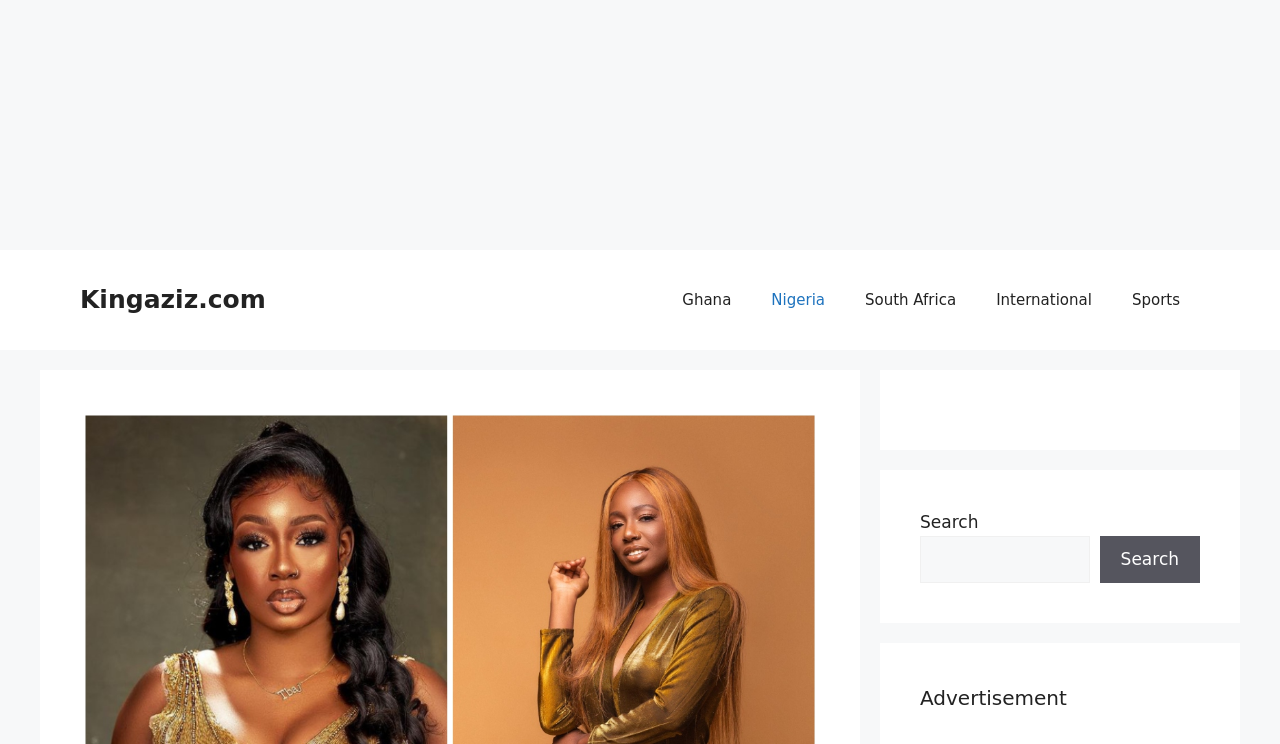Provide the bounding box coordinates for the area that should be clicked to complete the instruction: "visit Kingaziz.com".

[0.062, 0.383, 0.208, 0.422]